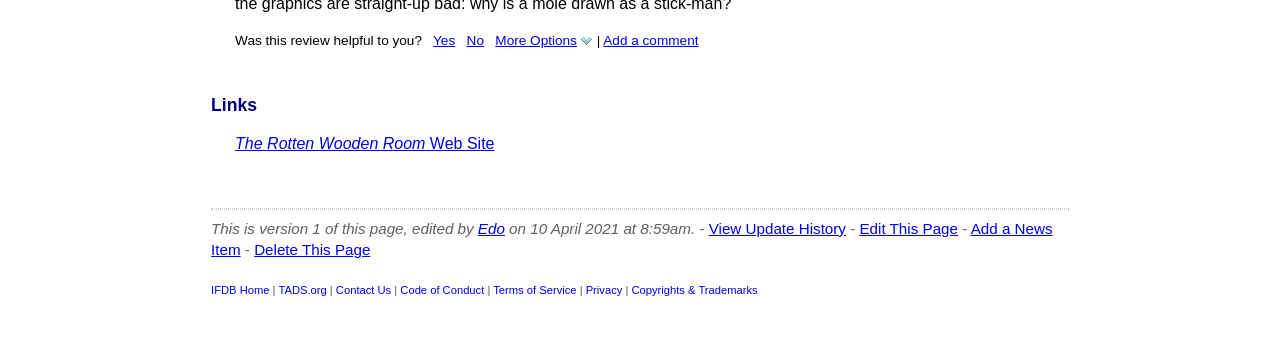Locate the bounding box coordinates of the clickable region to complete the following instruction: "Add a comment."

[0.471, 0.091, 0.546, 0.133]